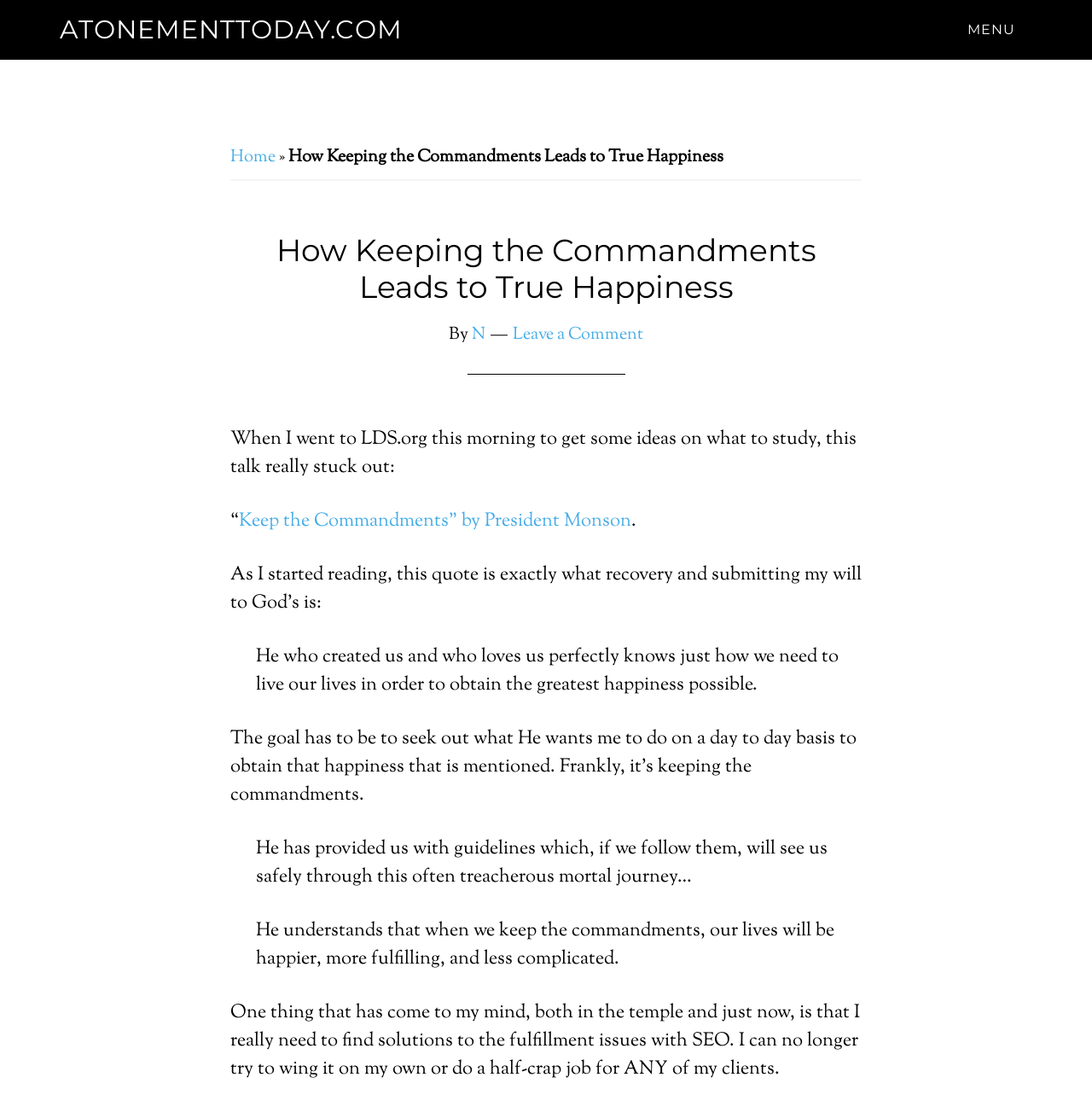Please provide the bounding box coordinate of the region that matches the element description: title="Heidelberg Engineering - YouTube". Coordinates should be in the format (top-left x, top-left y, bottom-right x, bottom-right y) and all values should be between 0 and 1.

None